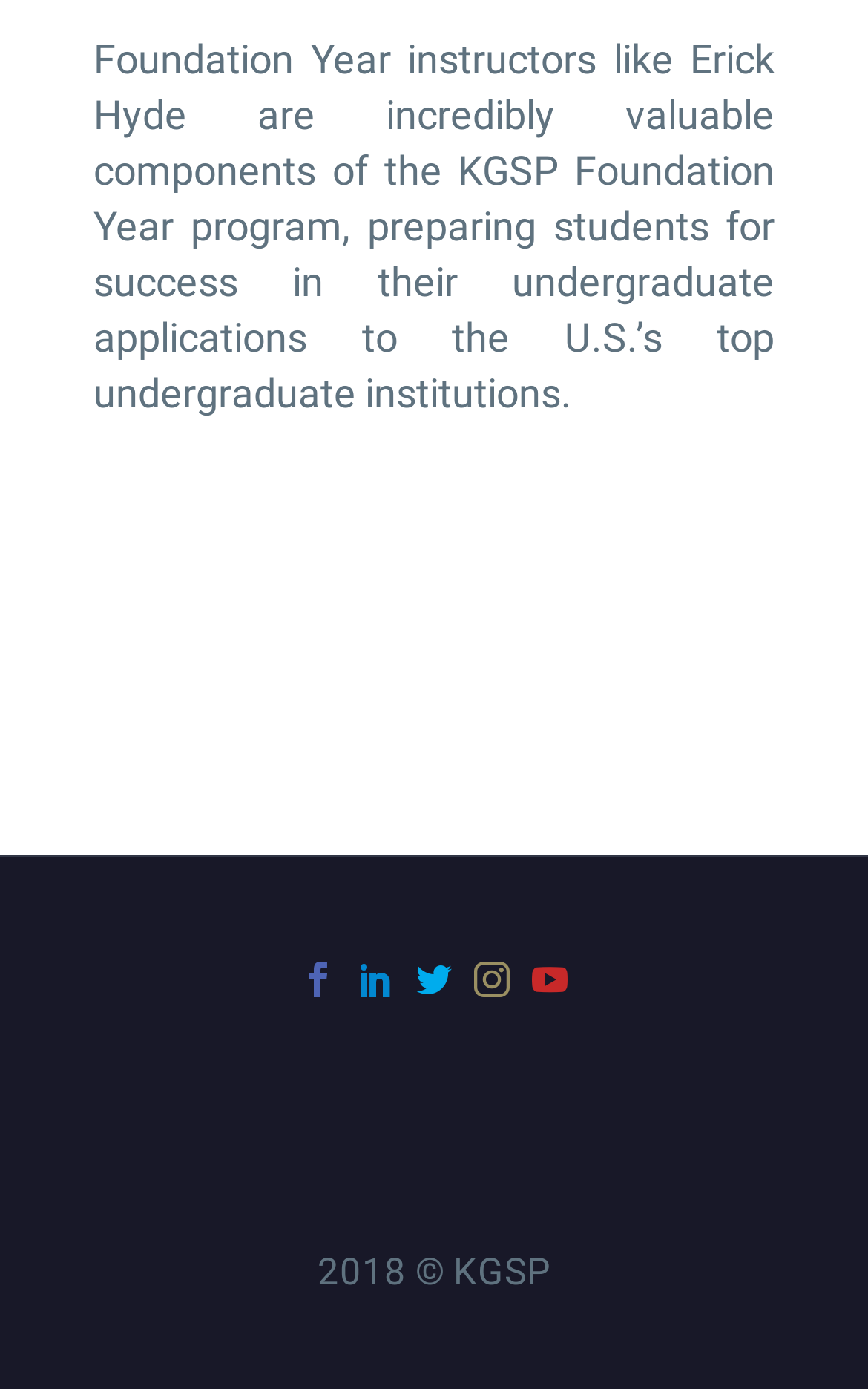Mark the bounding box of the element that matches the following description: "title="instagram"".

[0.546, 0.692, 0.587, 0.717]